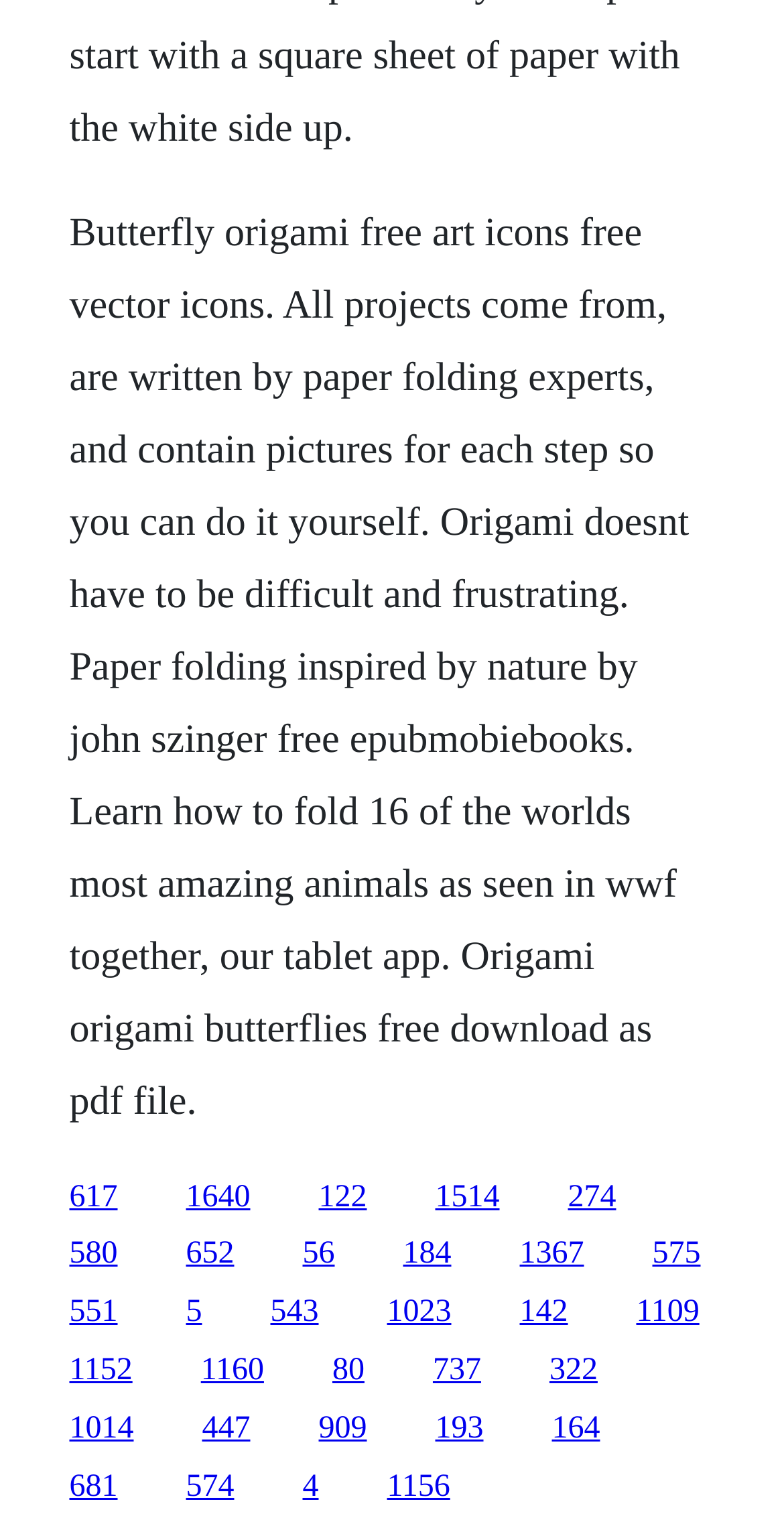What is the main topic of this webpage?
Based on the image, give a one-word or short phrase answer.

Origami